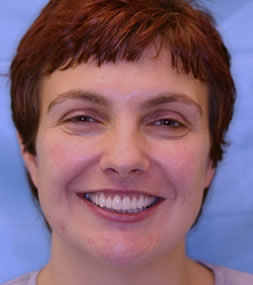Craft a descriptive caption that covers all aspects of the image.

The image showcases a smiling woman with short, reddish-brown hair, who appears confidently content after a dental transformation. She has a bright, friendly smile and her teeth look perfectly aligned, likely a result of her recent dental work. This photo is part of Catherine's story, highlighting her journey towards achieving a full smile makeover with porcelain veneers. She previously felt self-conscious about her teeth, but this dramatic change has significantly improved her self-image and willingness to smile in photographs. The background is softly lit, emphasizing her bright expression and the positive impact of the treatment she received.